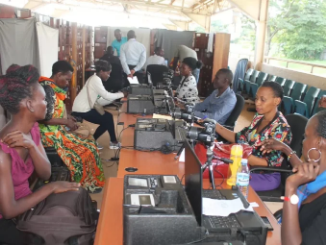What is the setting of the event? Refer to the image and provide a one-word or short phrase answer.

Parish level in Uganda